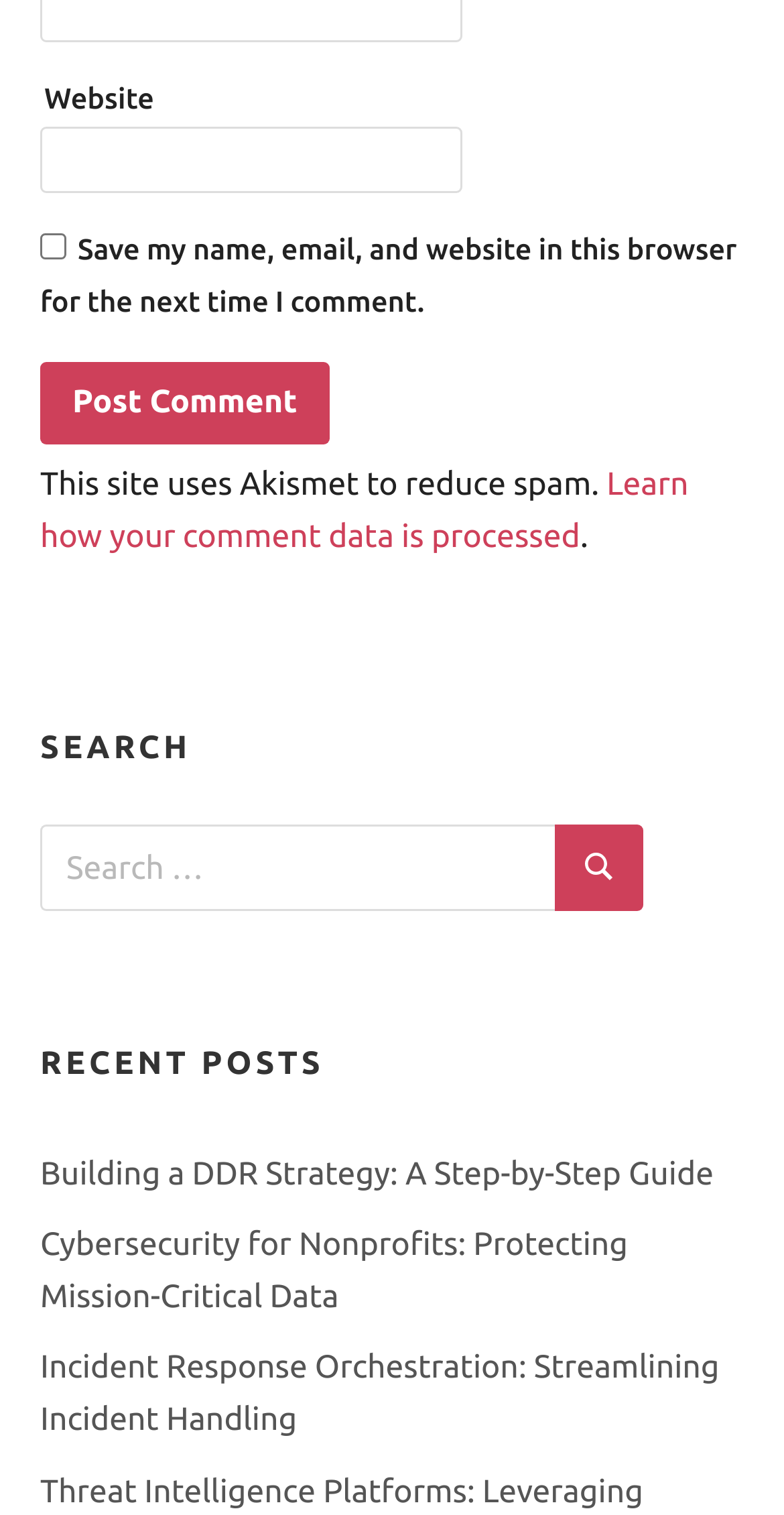Locate the bounding box for the described UI element: "Search". Ensure the coordinates are four float numbers between 0 and 1, formatted as [left, top, right, bottom].

[0.709, 0.544, 0.821, 0.601]